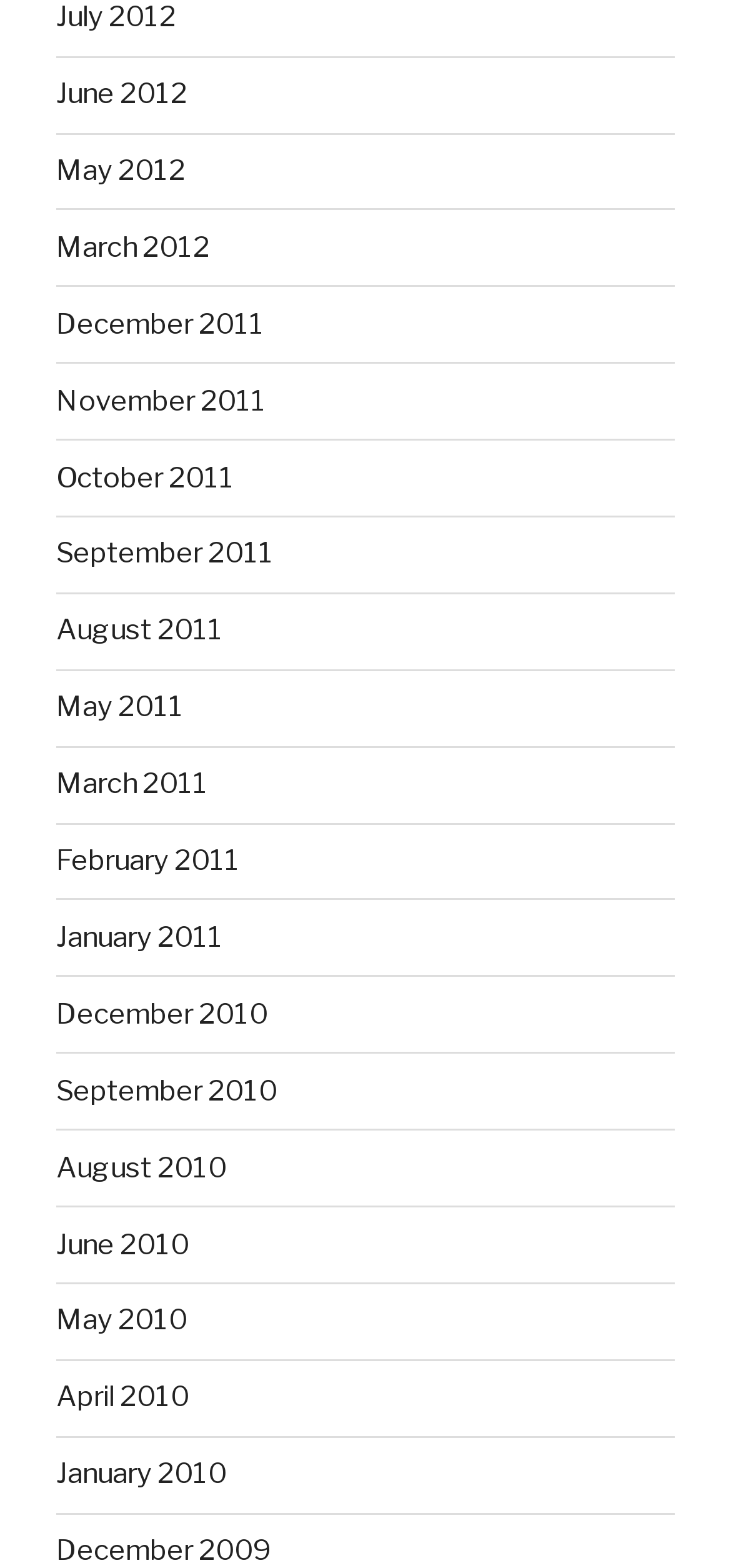Identify the bounding box coordinates for the region of the element that should be clicked to carry out the instruction: "view July 2012". The bounding box coordinates should be four float numbers between 0 and 1, i.e., [left, top, right, bottom].

[0.077, 0.0, 0.241, 0.022]